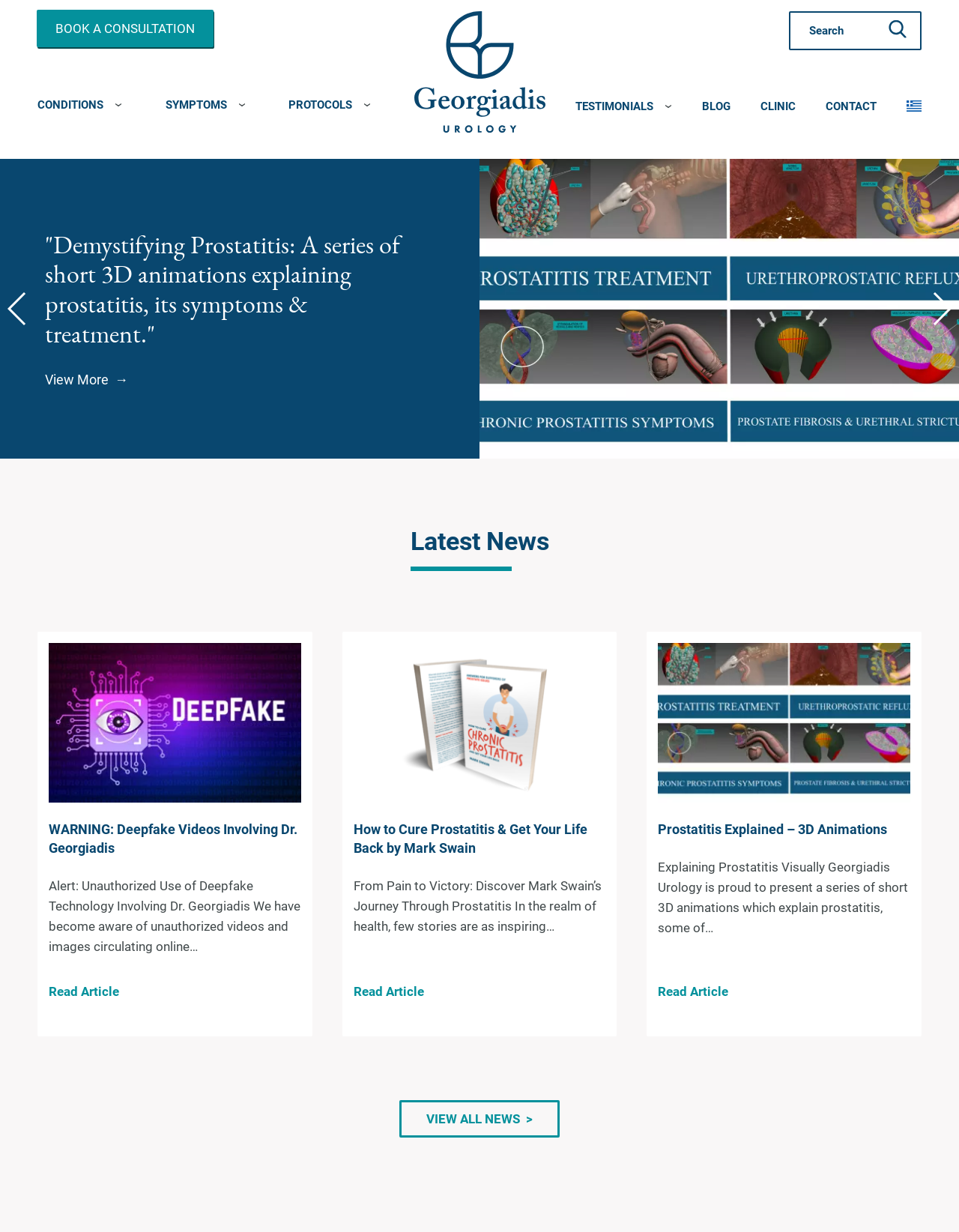Please identify the bounding box coordinates of the area that needs to be clicked to follow this instruction: "Book a consultation".

[0.039, 0.009, 0.223, 0.04]